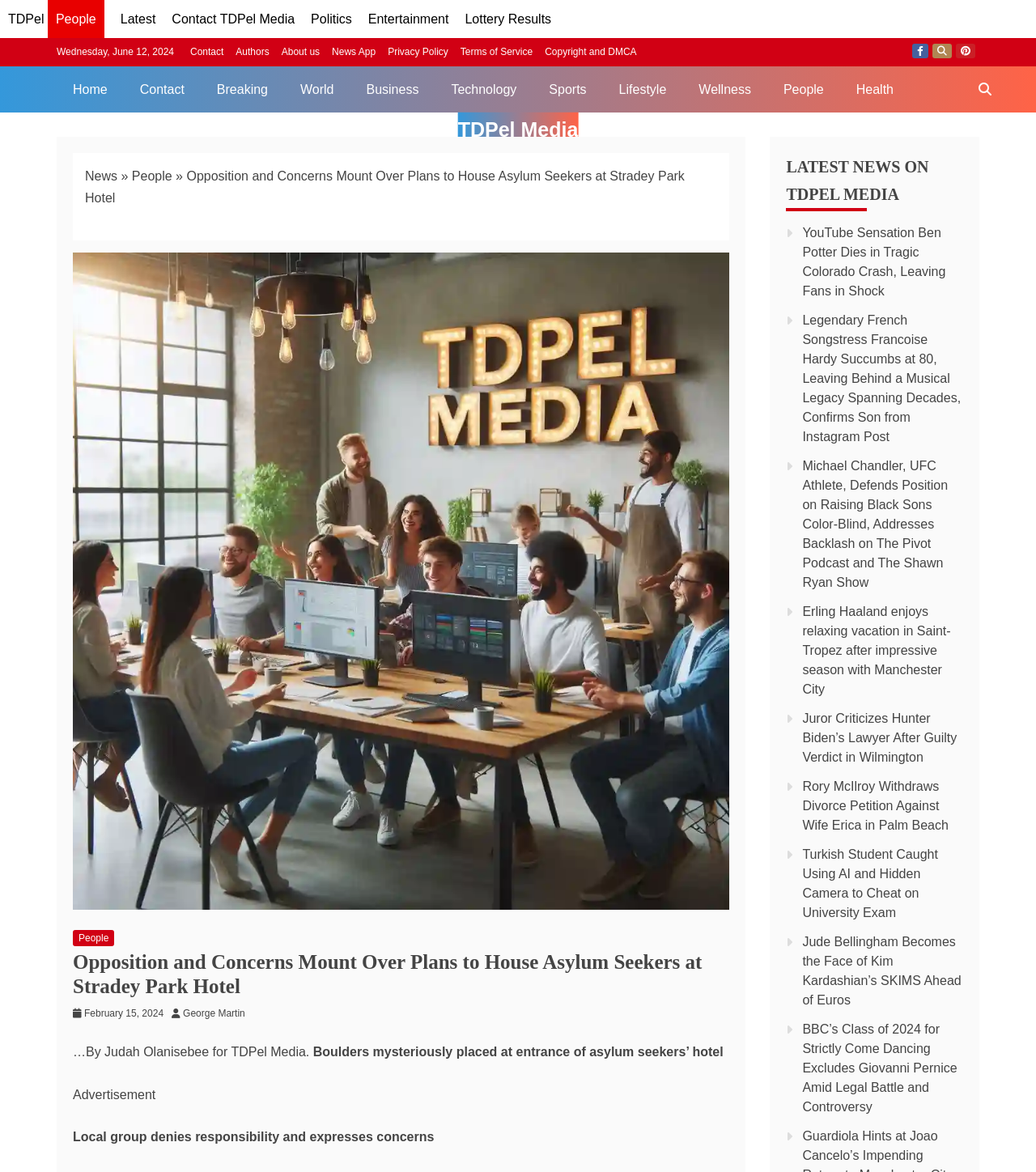What is the category of the news article?
Provide a thorough and detailed answer to the question.

I determined the category by examining the breadcrumbs navigation element at coordinates [0.082, 0.141, 0.692, 0.178]. The link 'People' at coordinates [0.127, 0.144, 0.166, 0.156] is part of the breadcrumbs, indicating that the news article belongs to the 'People' category.